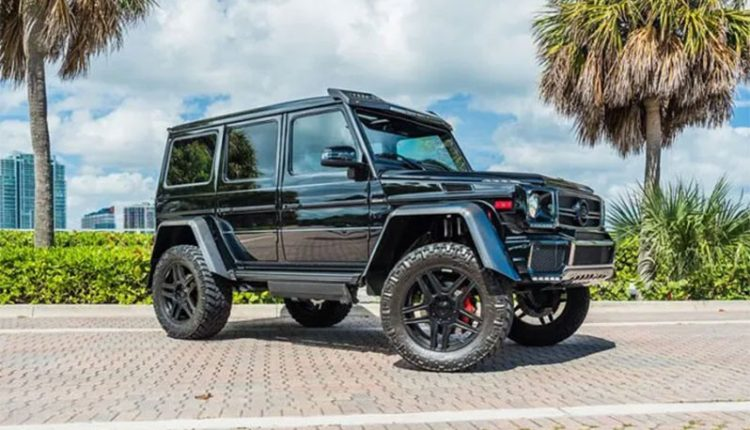Is the vehicle suitable for off-road environments?
Provide a concise answer using a single word or phrase based on the image.

yes